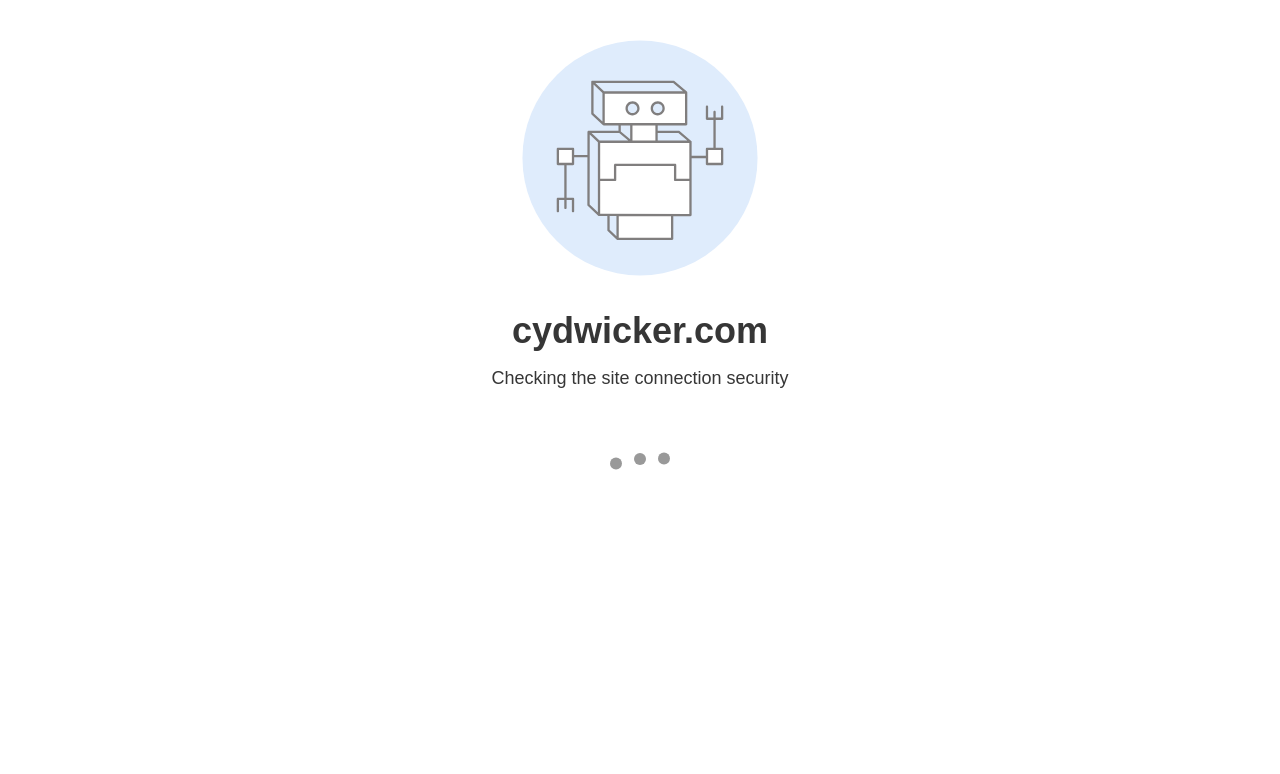Is the artist working with a client in the image?
Please provide a single word or phrase as your answer based on the image.

Yes